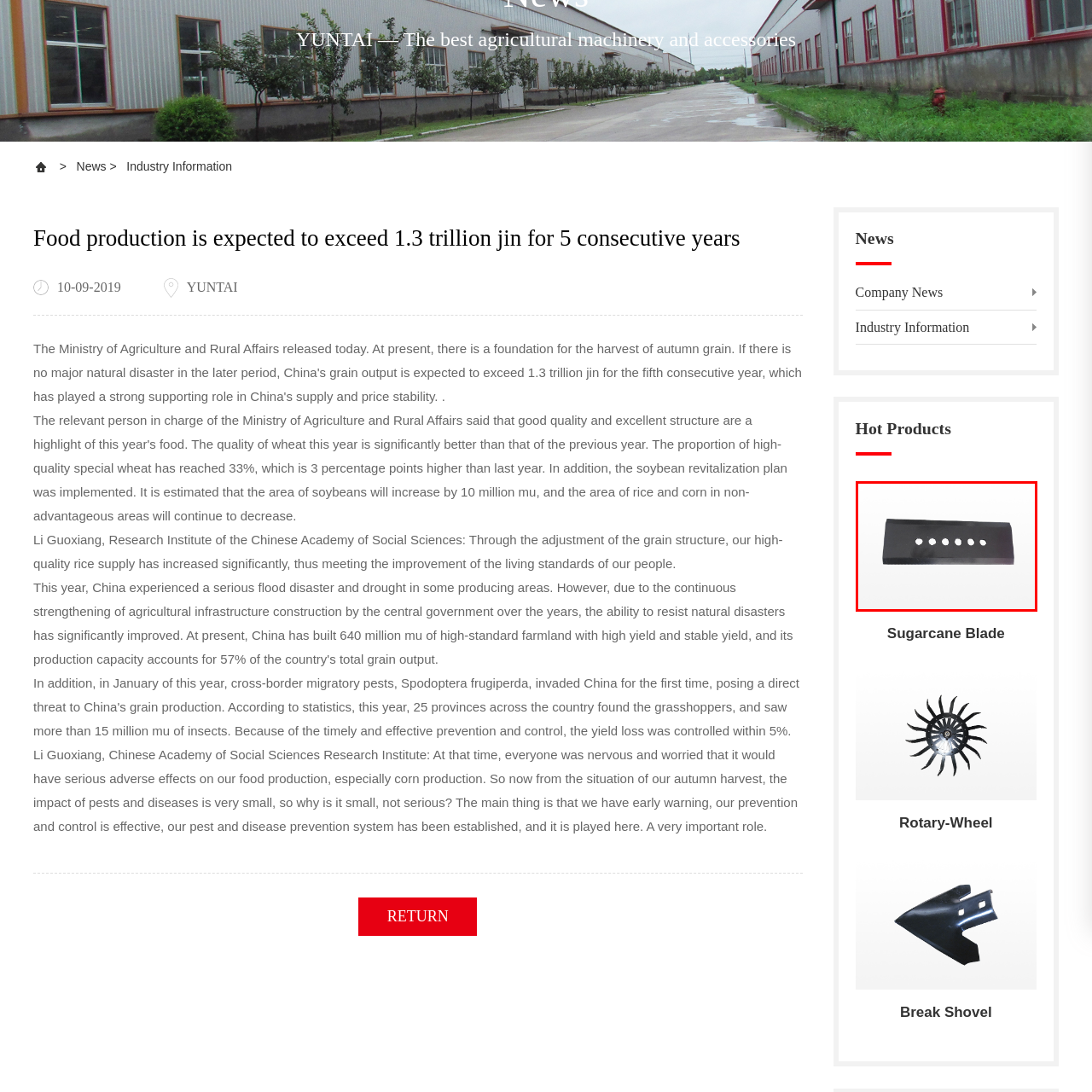Detail the contents of the image within the red outline in an elaborate manner.

The image features a black agricultural blade, designed with a flat, elongated shape and six evenly spaced holes along its length. This specific design is likely intended for use in various farming equipment, such as sugarcane or rotary wheel machinery, enhancing its efficiency in cutting or harvesting tasks. The blade is a crucial component of agricultural machinery, contributing to the overall effectiveness of farming operations. This product exemplifies the high-quality standards associated with Yuntai, a brand known for its reliable agricultural machinery and accessories.